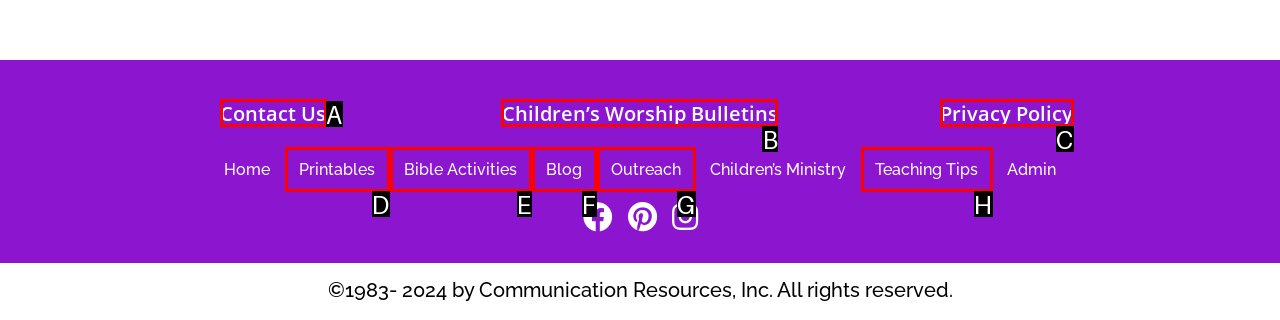From the available choices, determine which HTML element fits this description: Printables Respond with the correct letter.

D